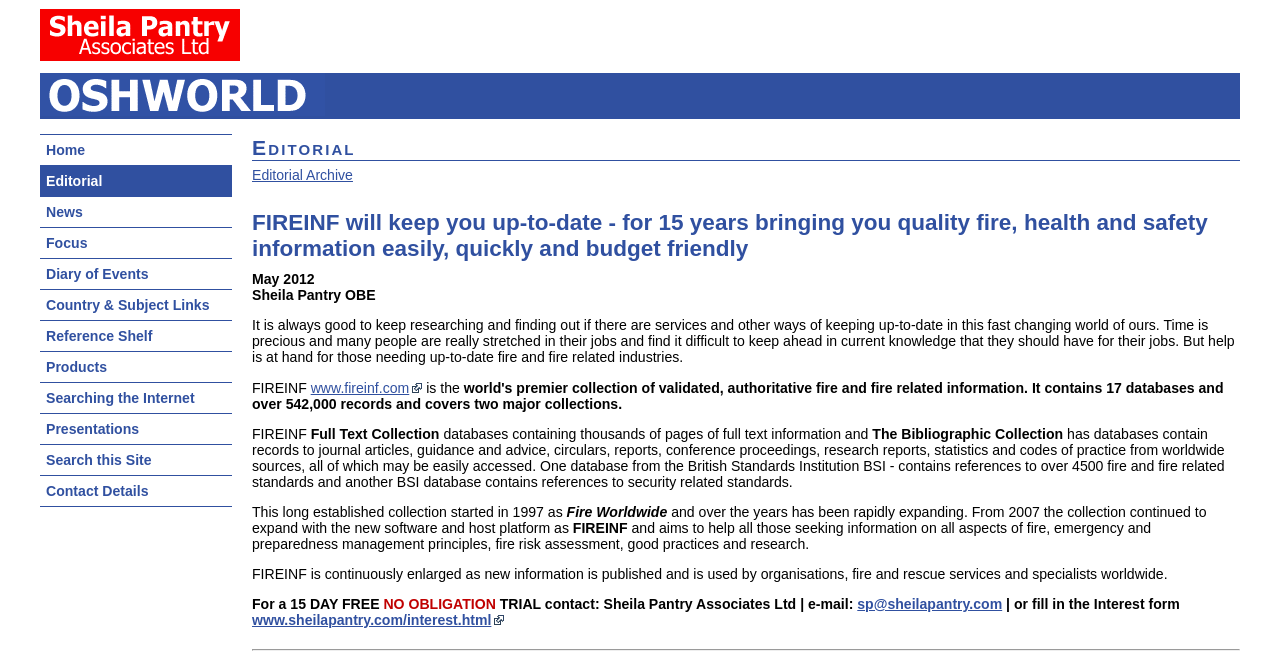Locate the bounding box coordinates of the element I should click to achieve the following instruction: "Visit the 'Editorial Archive'".

[0.197, 0.254, 0.276, 0.279]